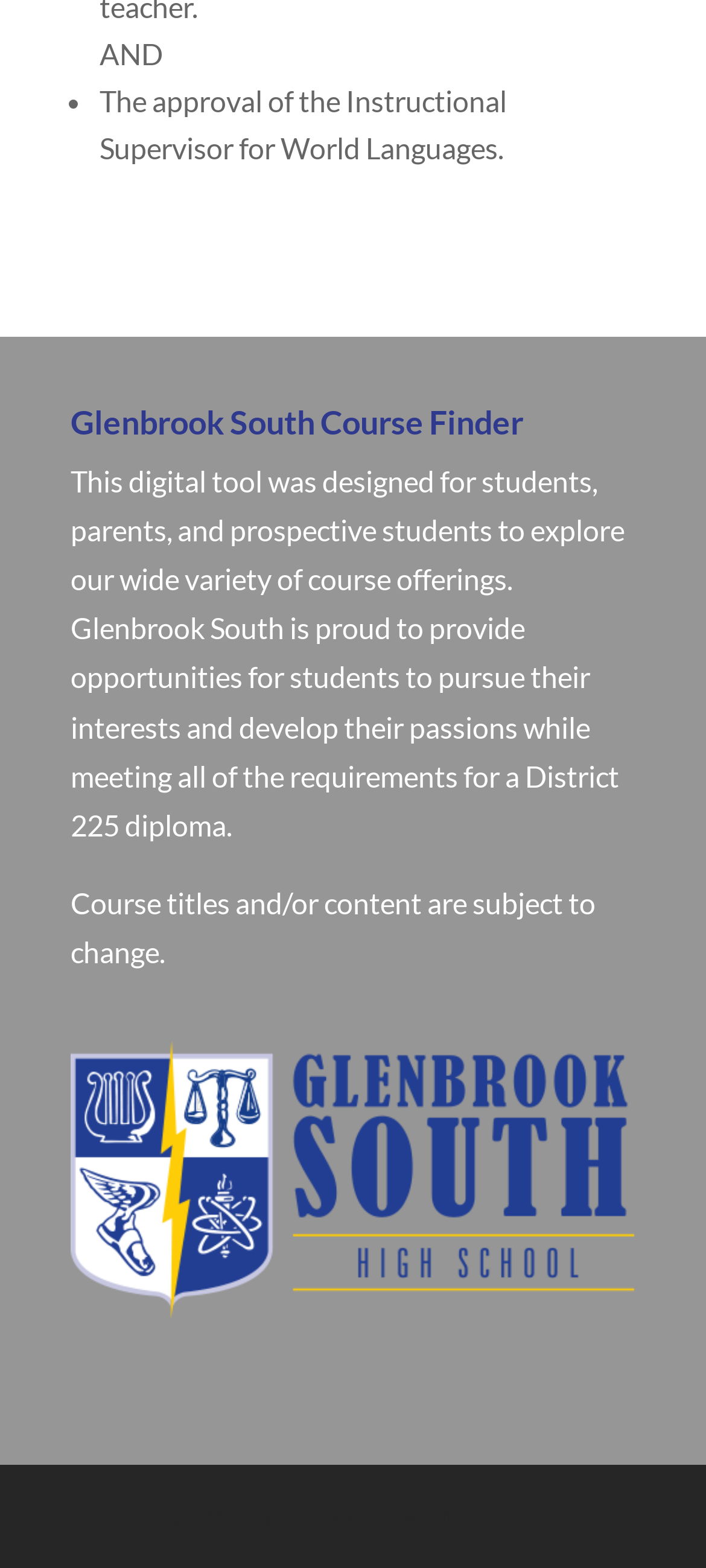Please answer the following question using a single word or phrase: 
What is the note about course titles and content?

Subject to change